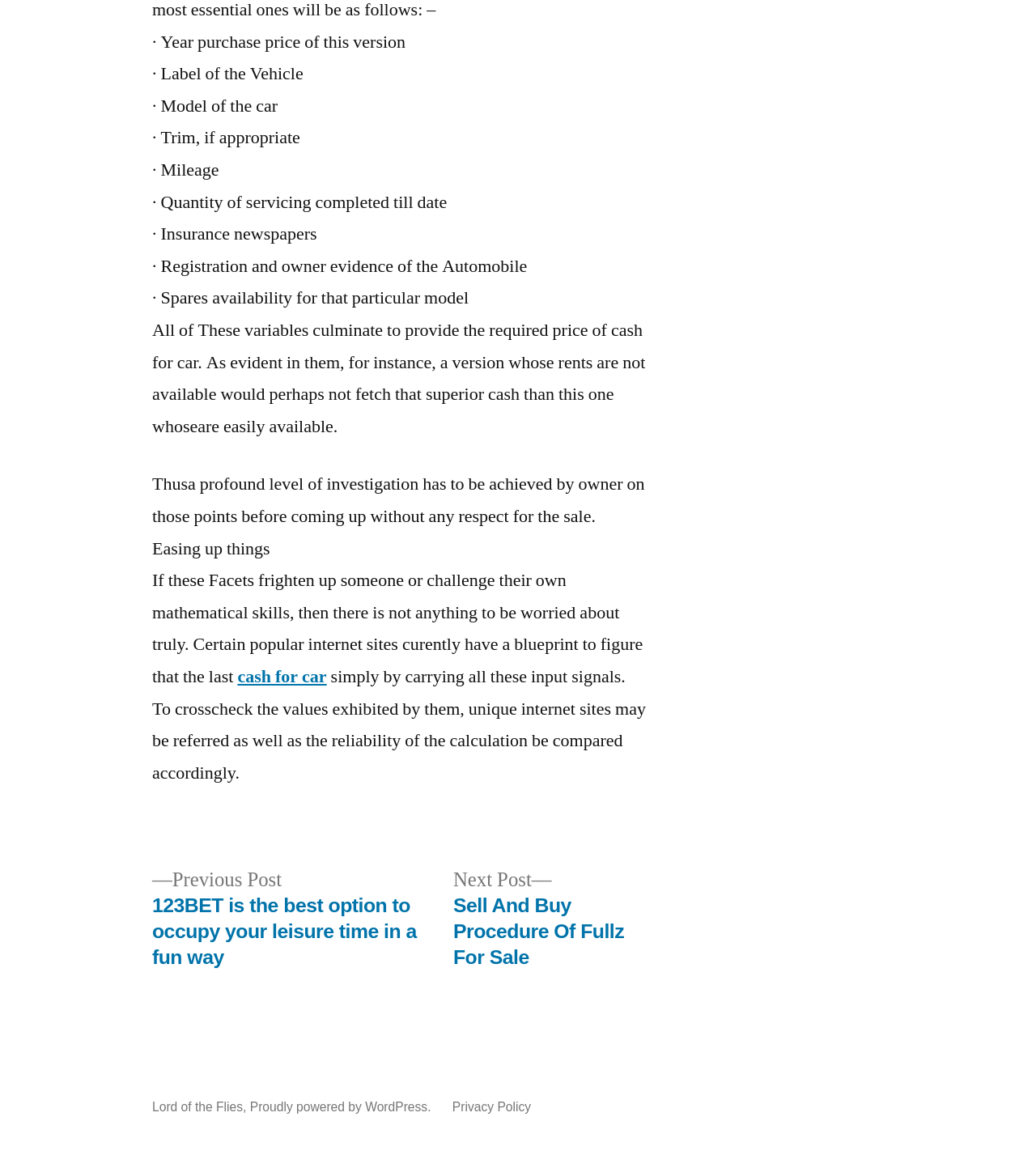Please provide a detailed answer to the question below based on the screenshot: 
What is the name of the platform powering the website?

The footer section of the webpage mentions that the website is 'Proudly powered by WordPress'.